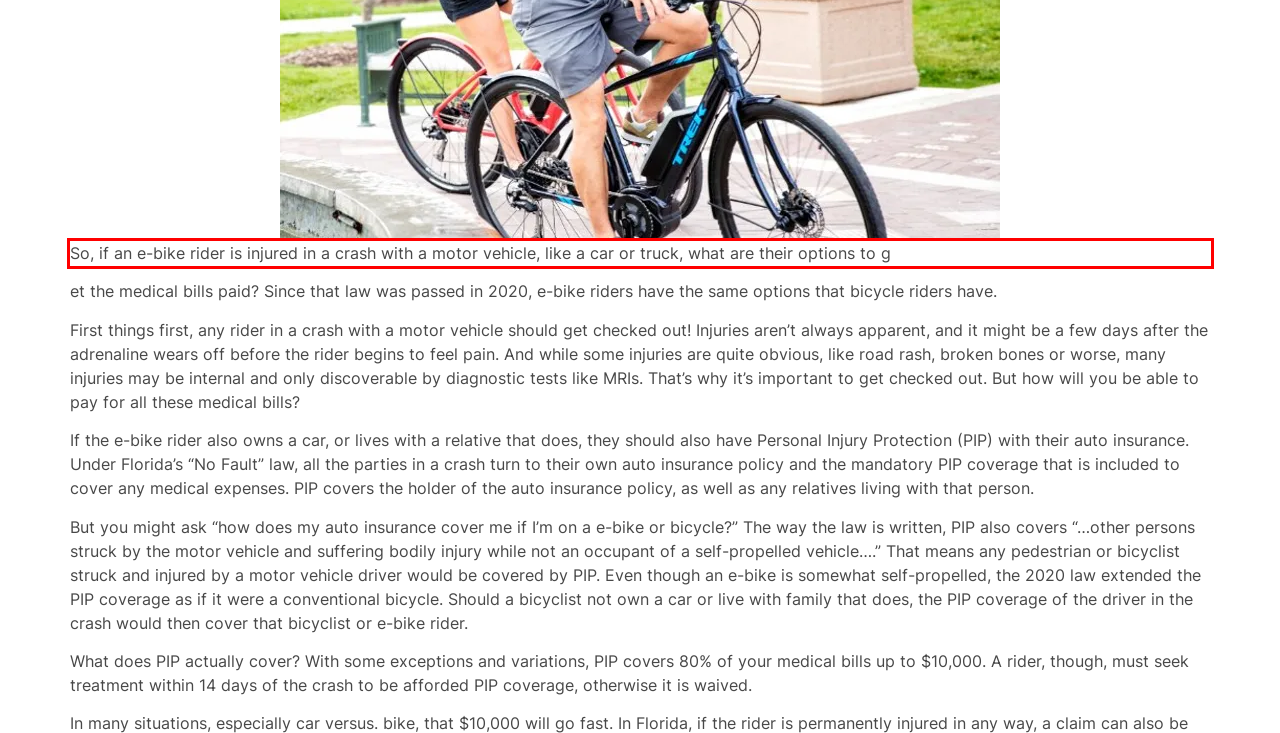Within the screenshot of the webpage, there is a red rectangle. Please recognize and generate the text content inside this red bounding box.

So, if an e-bike rider is injured in a crash with a motor vehicle, like a car or truck, what are their options to g